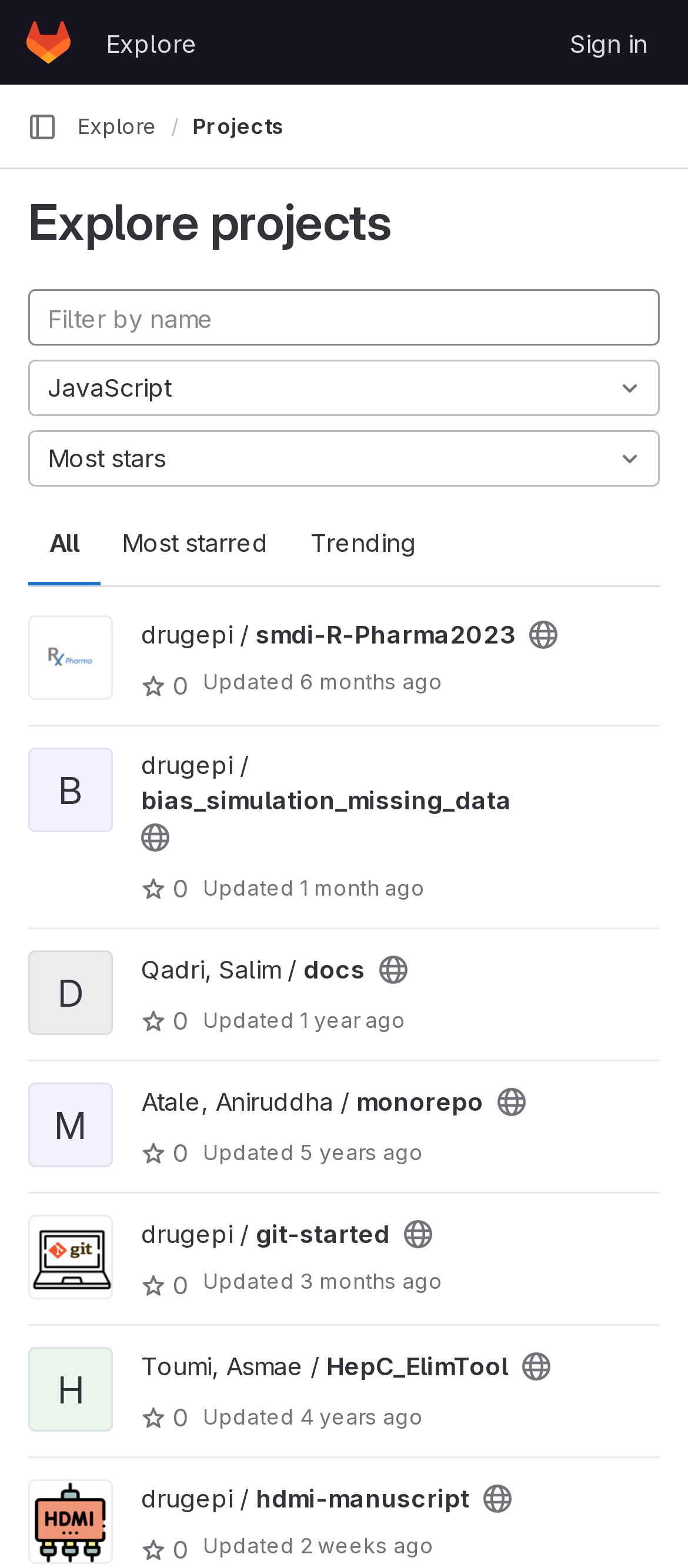Using the description: "parent_node: GitLab aria-label="Homepage" title="Homepage"", determine the UI element's bounding box coordinates. Ensure the coordinates are in the format of four float numbers between 0 and 1, i.e., [left, top, right, bottom].

[0.028, 0.009, 0.113, 0.045]